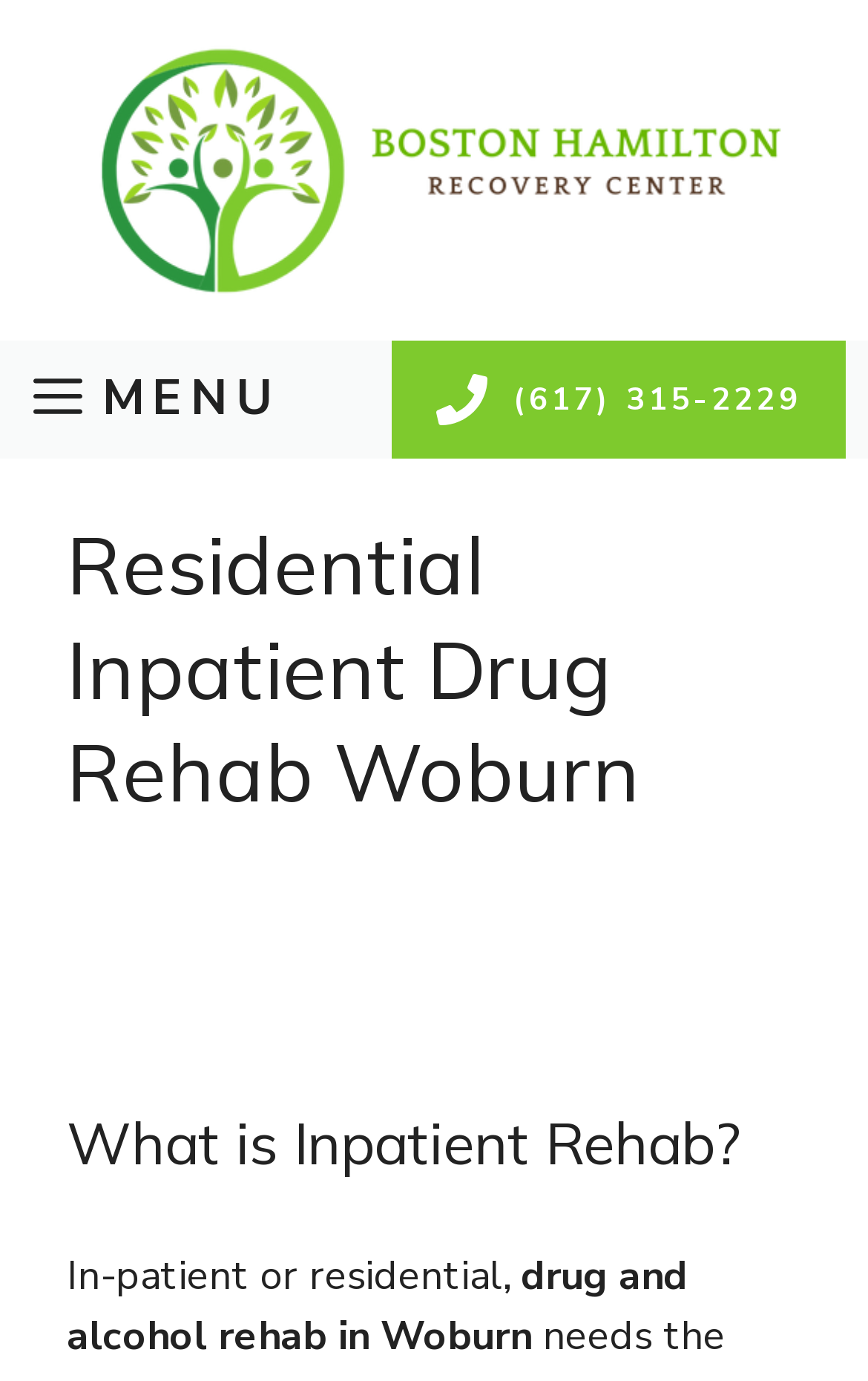What is the purpose of the button on the navigation bar?
From the image, respond using a single word or phrase.

To open the menu